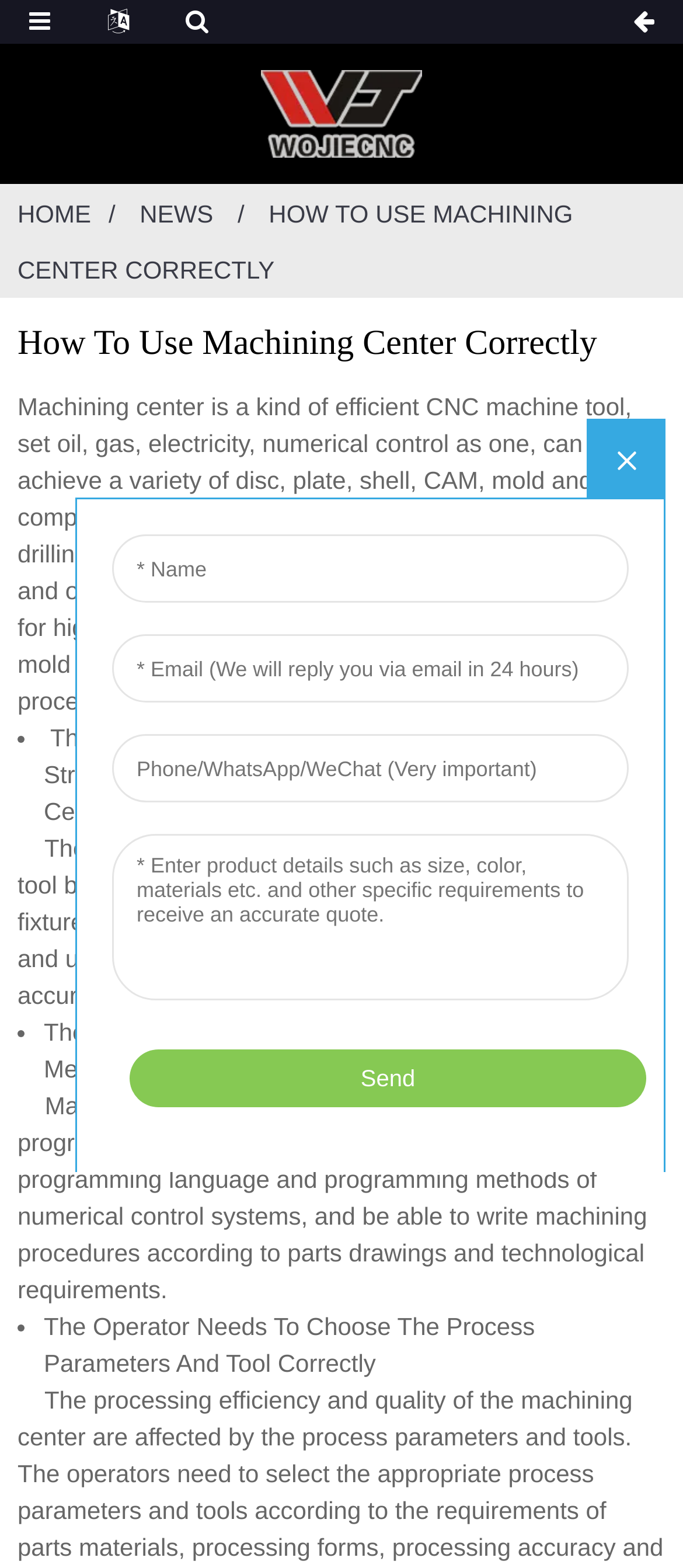In which fields is a machining center widely used?
Refer to the image and give a detailed answer to the question.

The webpage states that machining centers are widely used in machining, mold manufacturing, aerospace and other fields, indicating their versatility and applicability in various industries.